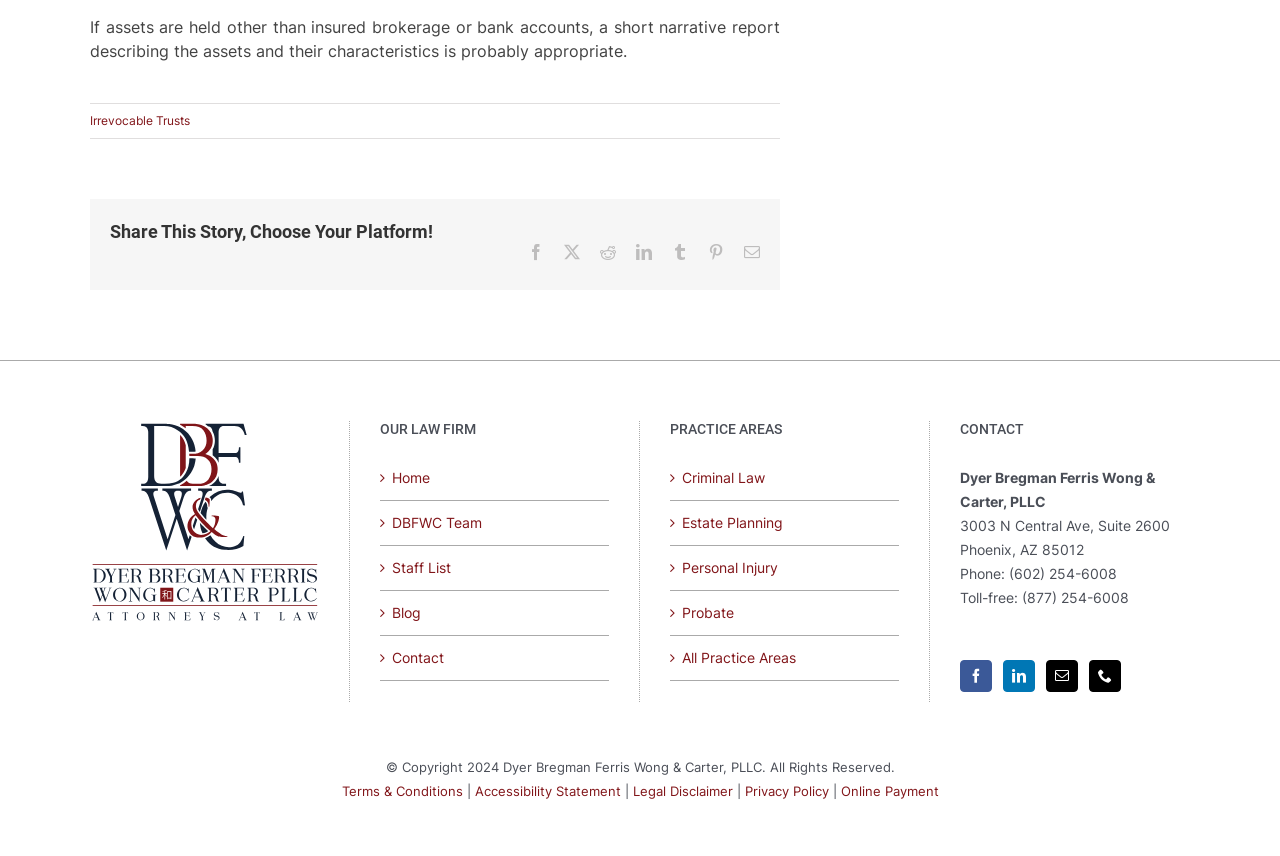How many social media links are available?
Answer the question with as much detail as you can, using the image as a reference.

I counted the number of social media links by looking at the links with icons and text 'Facebook', 'LinkedIn', 'Mail', and 'Phone' at the bottom of the page, and also the 'Facebook' and 'LinkedIn' links in the 'OUR LAW FIRM' section.